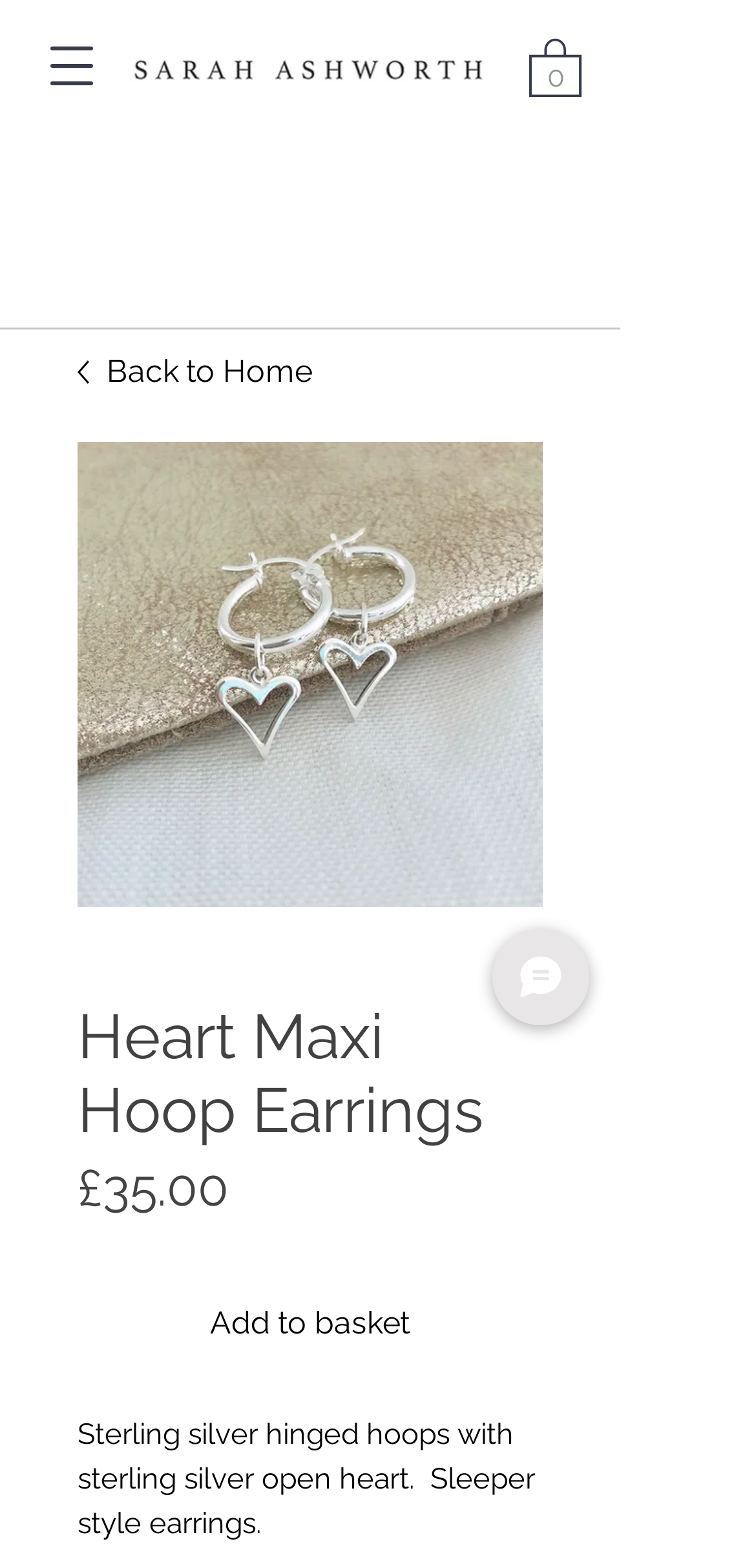Provide the bounding box coordinates of the HTML element described by the text: "Back to Home". The coordinates should be in the format [left, top, right, bottom] with values between 0 and 1.

[0.103, 0.222, 0.718, 0.252]